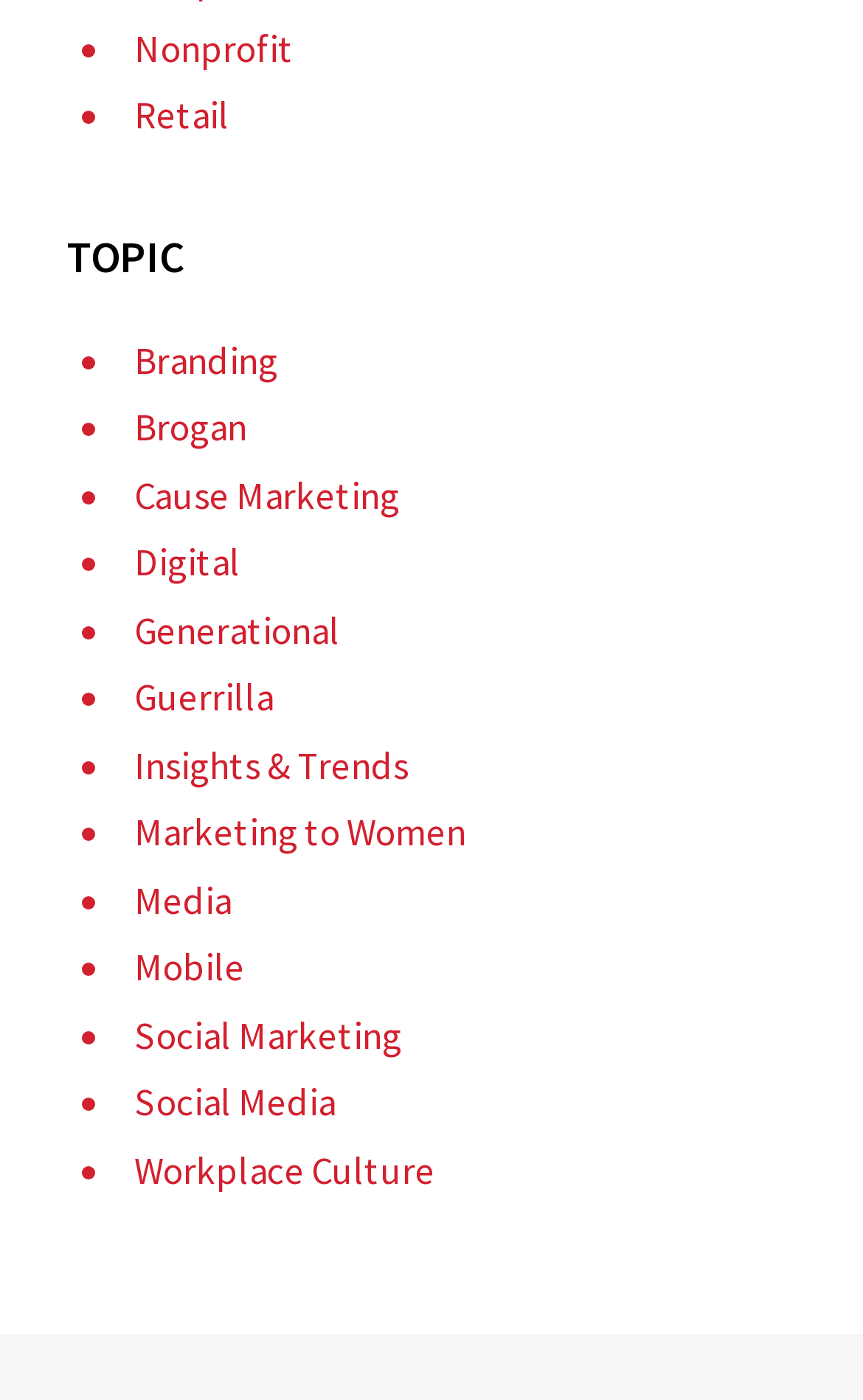Is 'Workplace Culture' the last topic listed?
Using the image, give a concise answer in the form of a single word or short phrase.

Yes